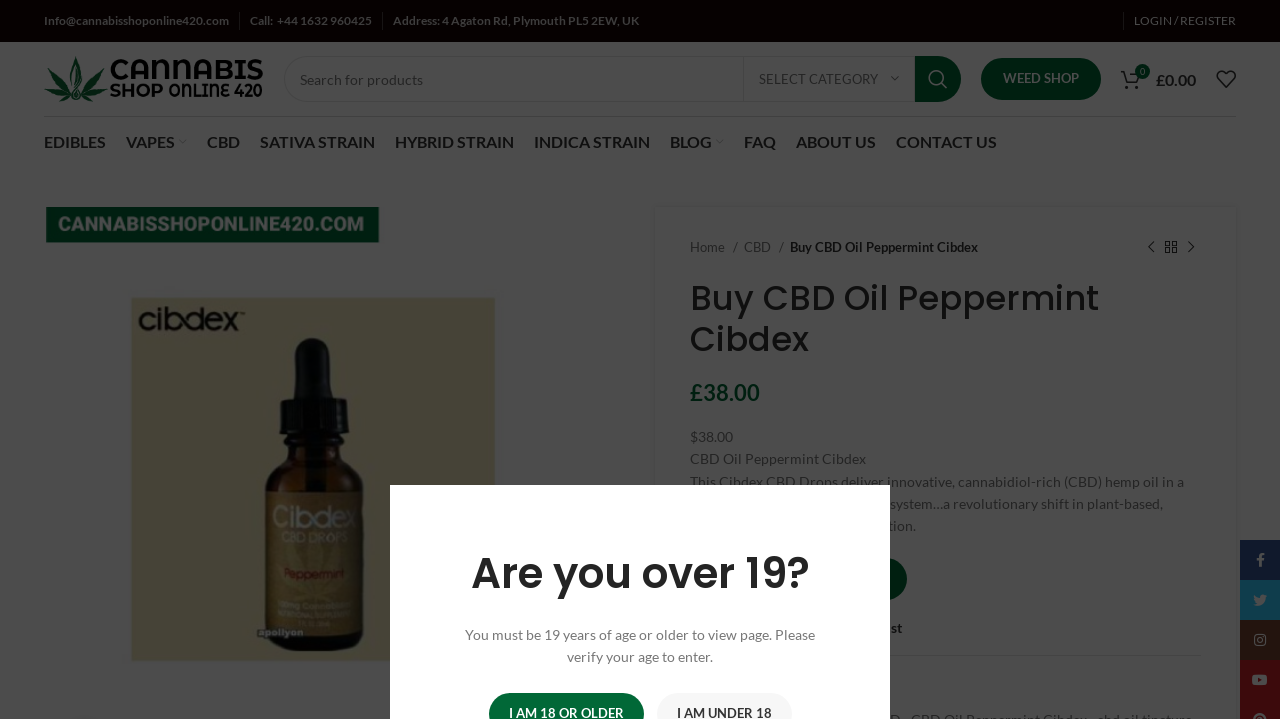Please determine the bounding box of the UI element that matches this description: Add to wishlist. The coordinates should be given as (top-left x, top-left y, bottom-right x, bottom-right y), with all values between 0 and 1.

[0.617, 0.862, 0.705, 0.884]